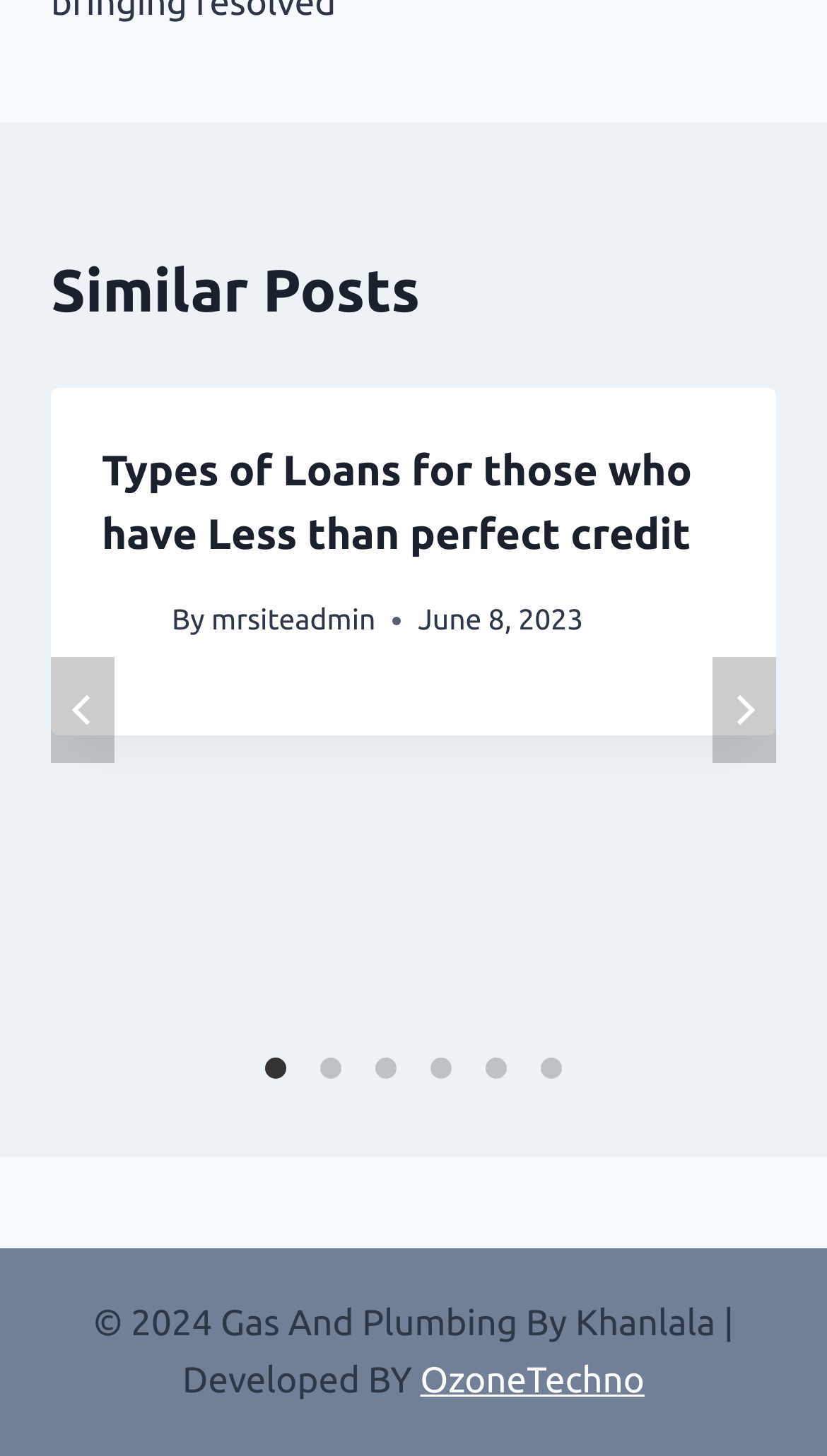When was the article published?
Please answer the question as detailed as possible.

The publication date of the article is mentioned in the header section of the webpage, below the title and author's name. The exact date is 'June 8, 2023'.